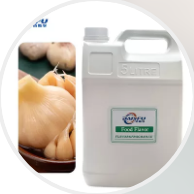Who is the manufacturer of the product?
Make sure to answer the question with a detailed and comprehensive explanation.

The branding on the container suggests that the product is manufactured by Shaanxi Baisifu Biological Engineering Co., Ltd., a company that specializes in food ingredients.